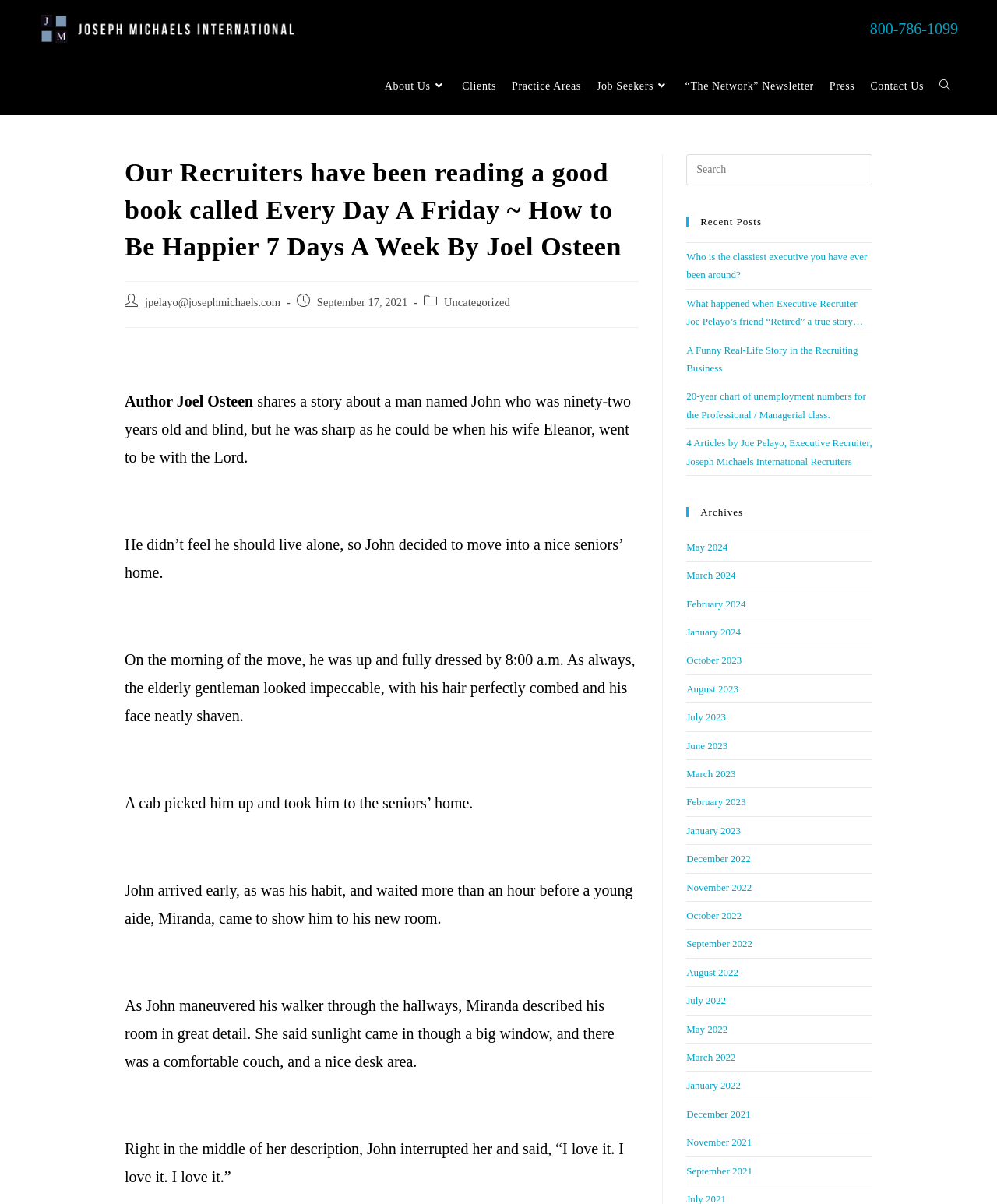Who is the author of the book?
Respond with a short answer, either a single word or a phrase, based on the image.

Joel Osteen